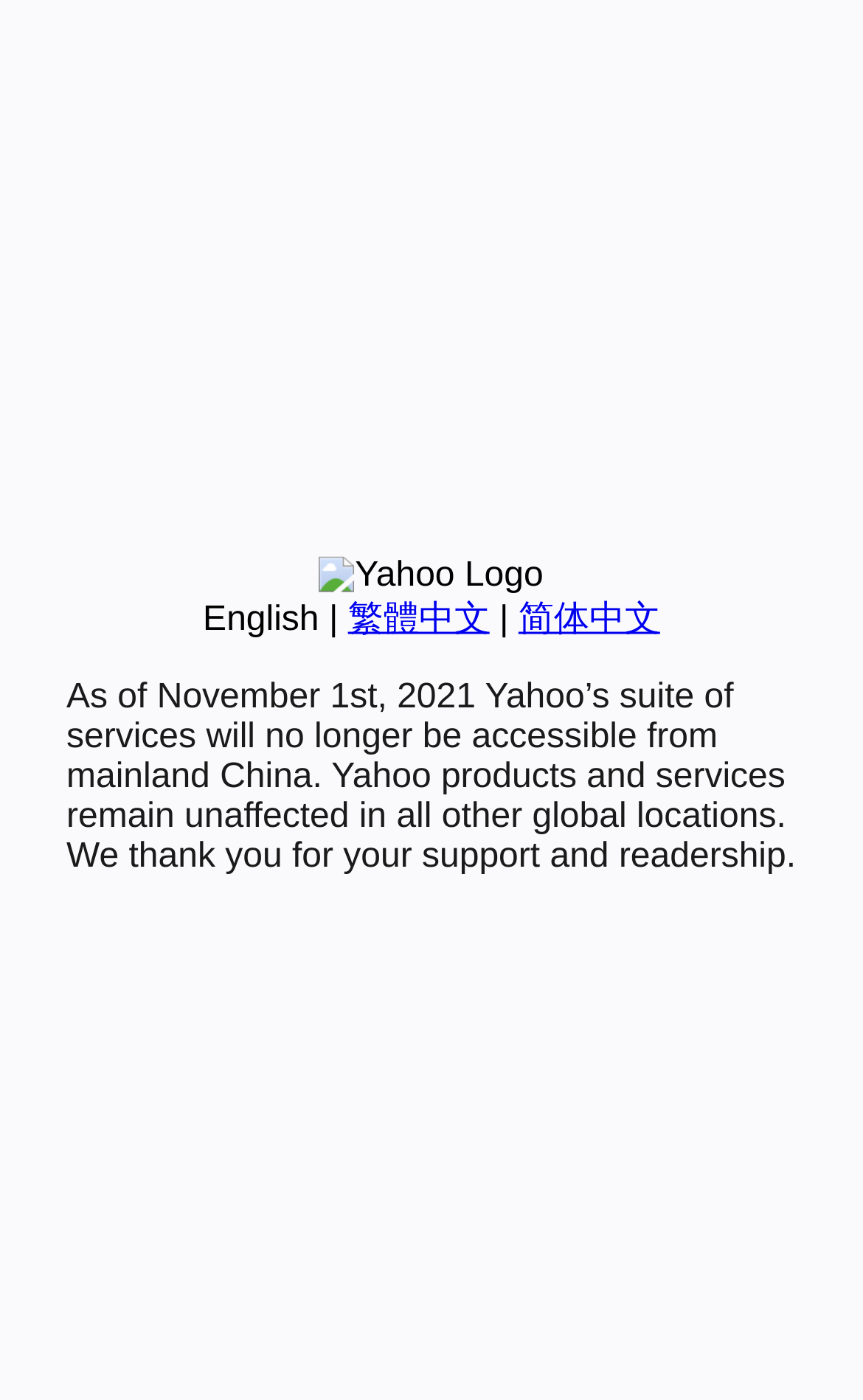Determine the bounding box coordinates for the UI element with the following description: "English". The coordinates should be four float numbers between 0 and 1, represented as [left, top, right, bottom].

[0.235, 0.429, 0.37, 0.456]